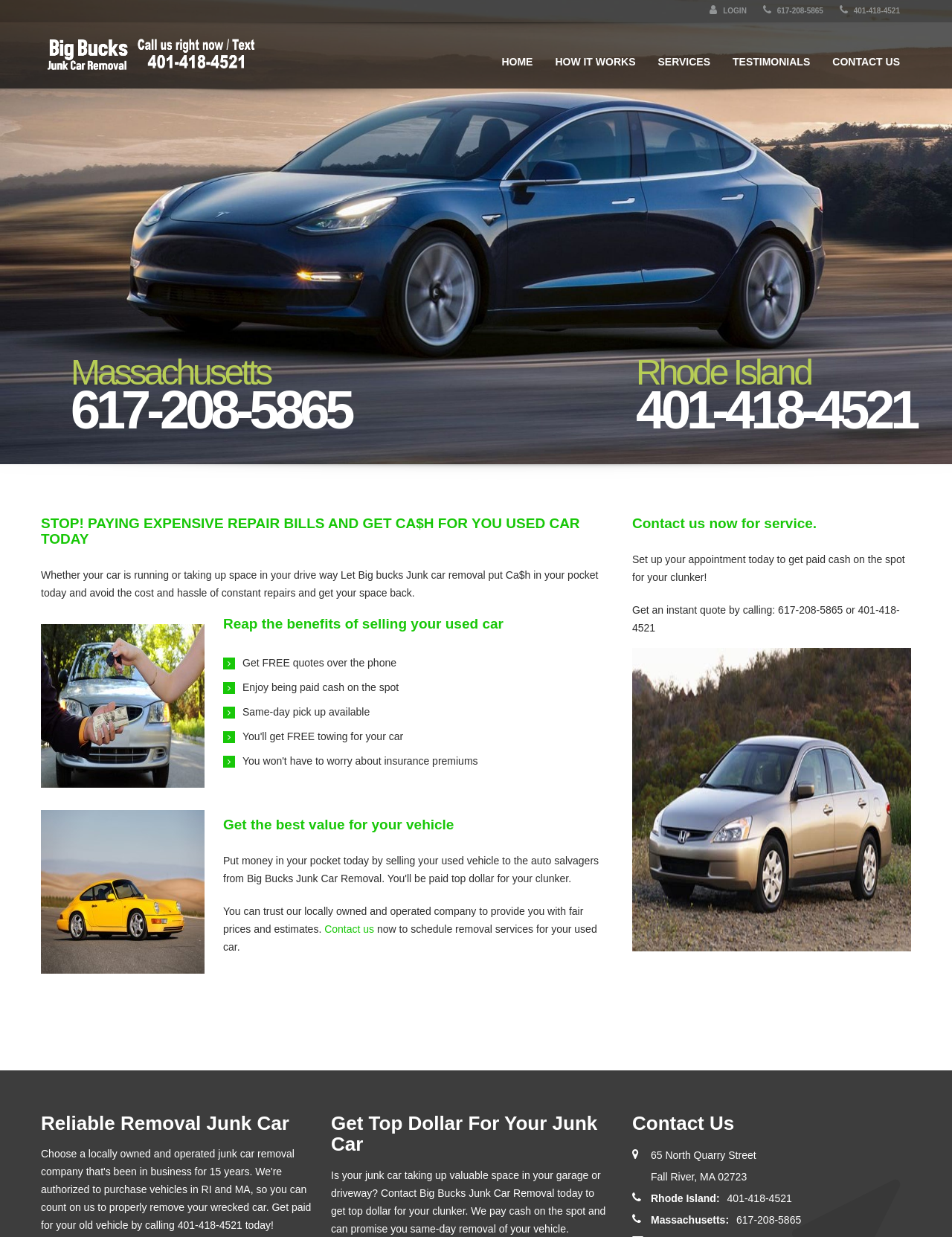Identify the bounding box coordinates for the UI element described as: "CONTACT US". The coordinates should be provided as four floats between 0 and 1: [left, top, right, bottom].

[0.863, 0.018, 0.957, 0.072]